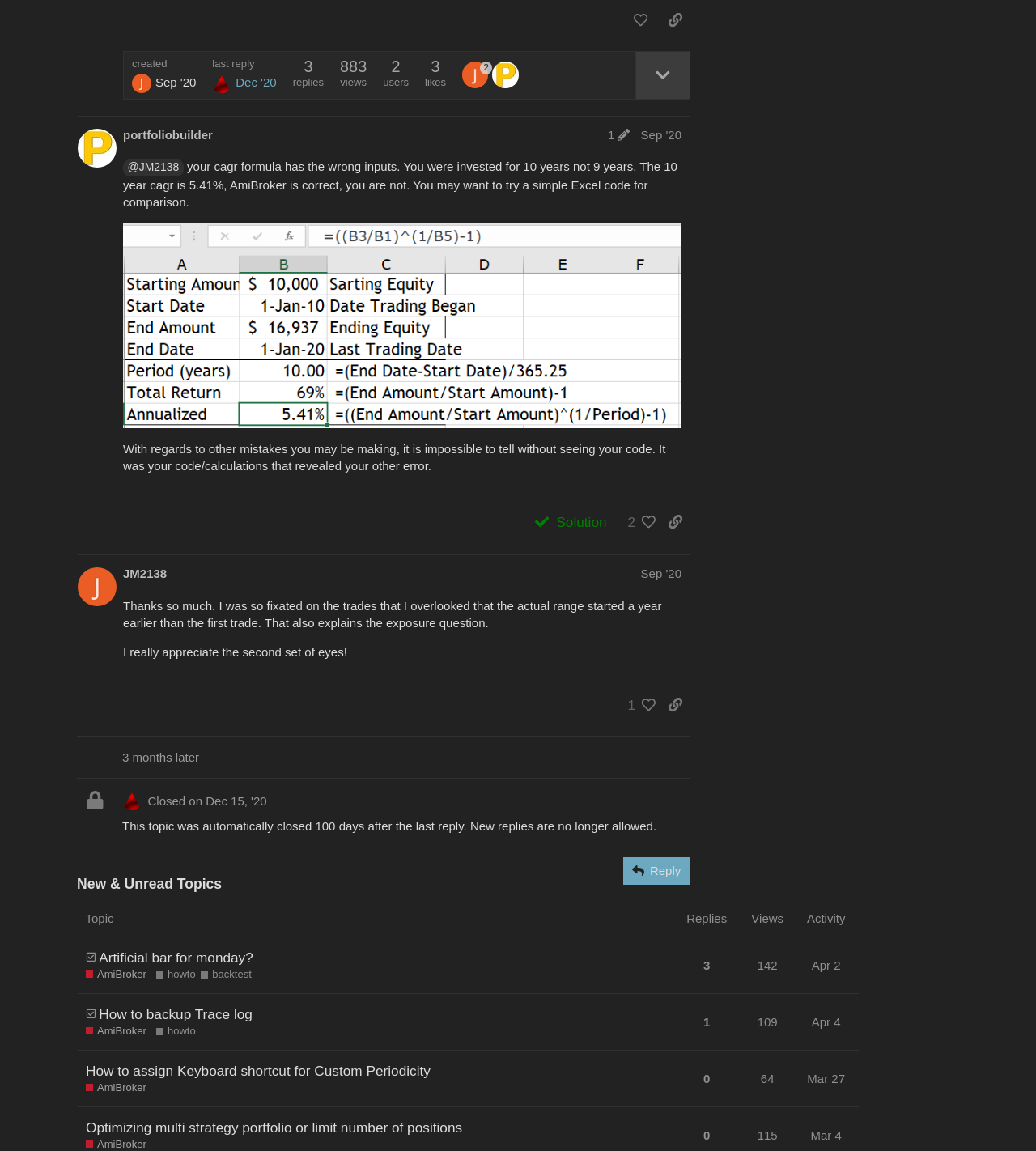Please specify the bounding box coordinates in the format (top-left x, top-left y, bottom-right x, bottom-right y), with values ranging from 0 to 1. Identify the bounding box for the UI component described as follows: Sep '20

[0.618, 0.492, 0.658, 0.504]